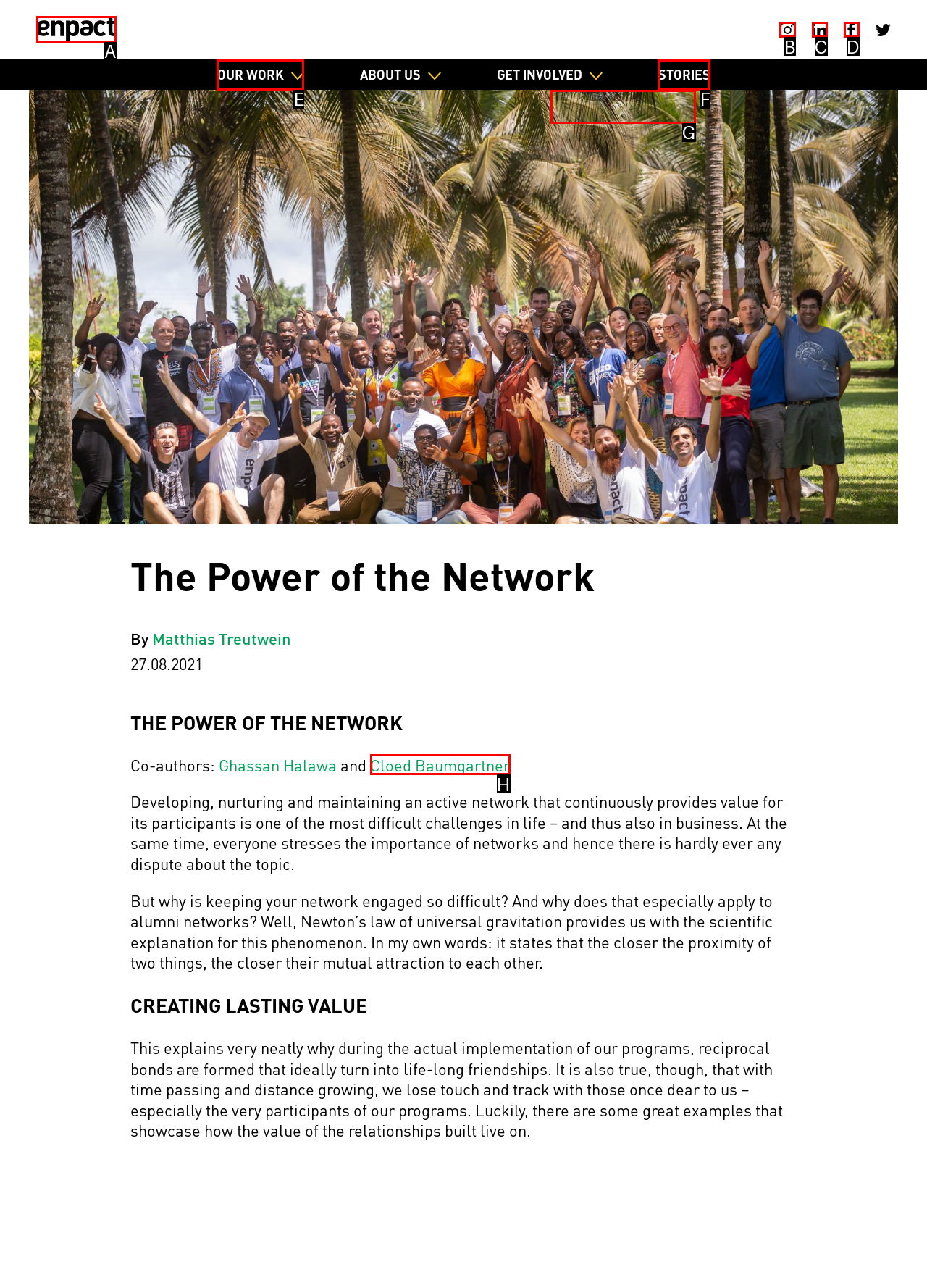Point out which HTML element you should click to fulfill the task: Visit Instagram.
Provide the option's letter from the given choices.

B